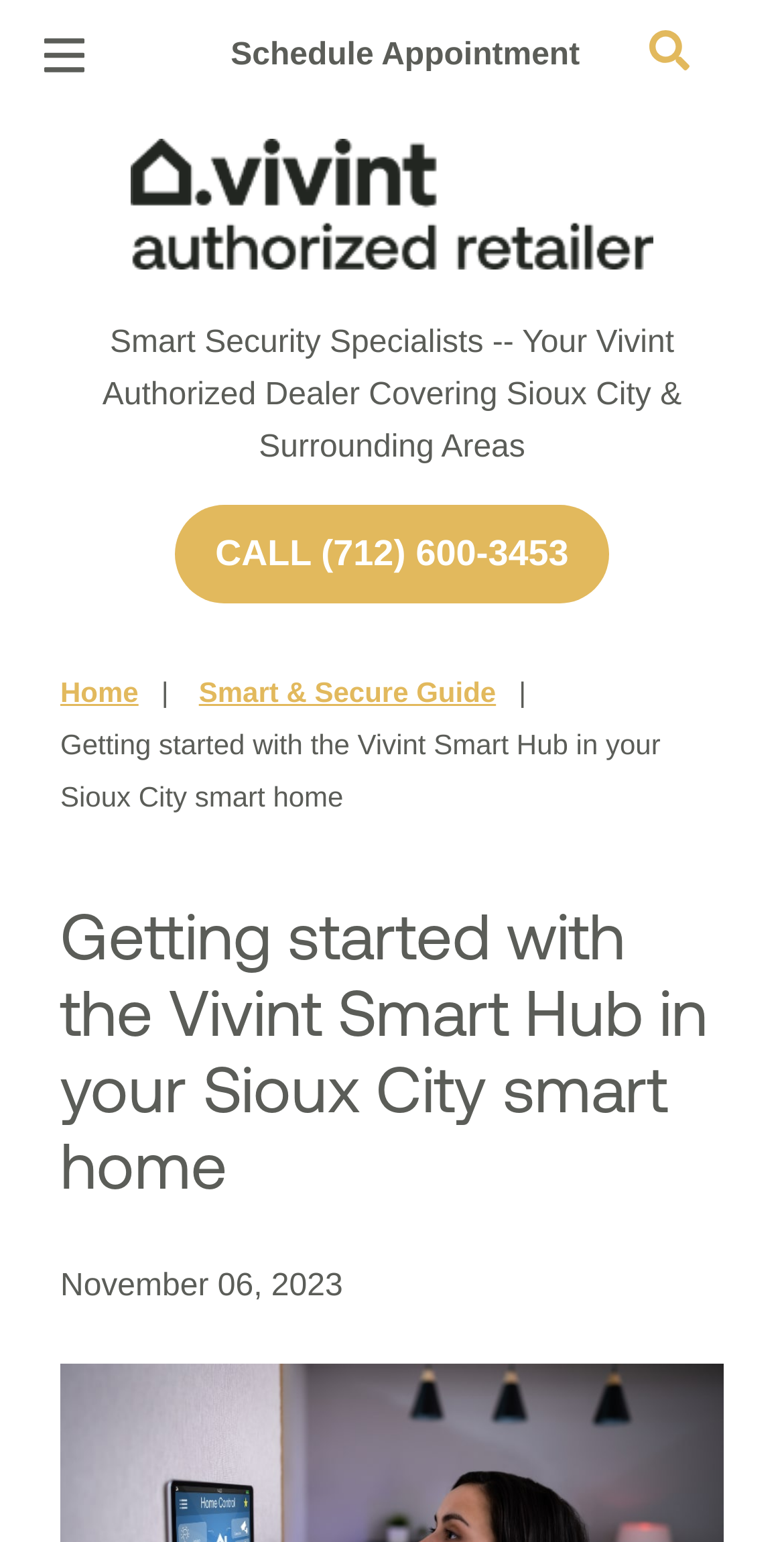Produce an elaborate caption capturing the essence of the webpage.

The webpage is about getting started with the Vivint Smart Hub in Sioux City smart homes. At the top left corner, there is a button to open the menu, accompanied by a small image. To the right of this button, there is a link to schedule an appointment. On the top right corner, there is another button to open the search function.

Below the top navigation bar, there is a link to Vivint Authorized Retailer Sioux City, accompanied by an image with the same name. Next to this link, there is a static text describing Smart Security Specialists as a Vivint Authorized Dealer covering Sioux City and surrounding areas. Below this text, there is a link to call a phone number.

On the left side of the page, there are several links to different sections, including Home Security, Cameras, Smart Home Automation, and Smart & Secure Guide. Each of these links has a corresponding button to expand the menu, accompanied by a small image. The Smart & Secure Guide link has a navigation breadcrumb below it, showing the current location in the website hierarchy. The breadcrumb includes links to the Home page and the Smart & Secure Guide page.

Below the navigation breadcrumb, there is a heading that reads "Getting started with the Vivint Smart Hub in your Sioux City smart home". Below the heading, there is a static text showing the date "November 06, 2023".